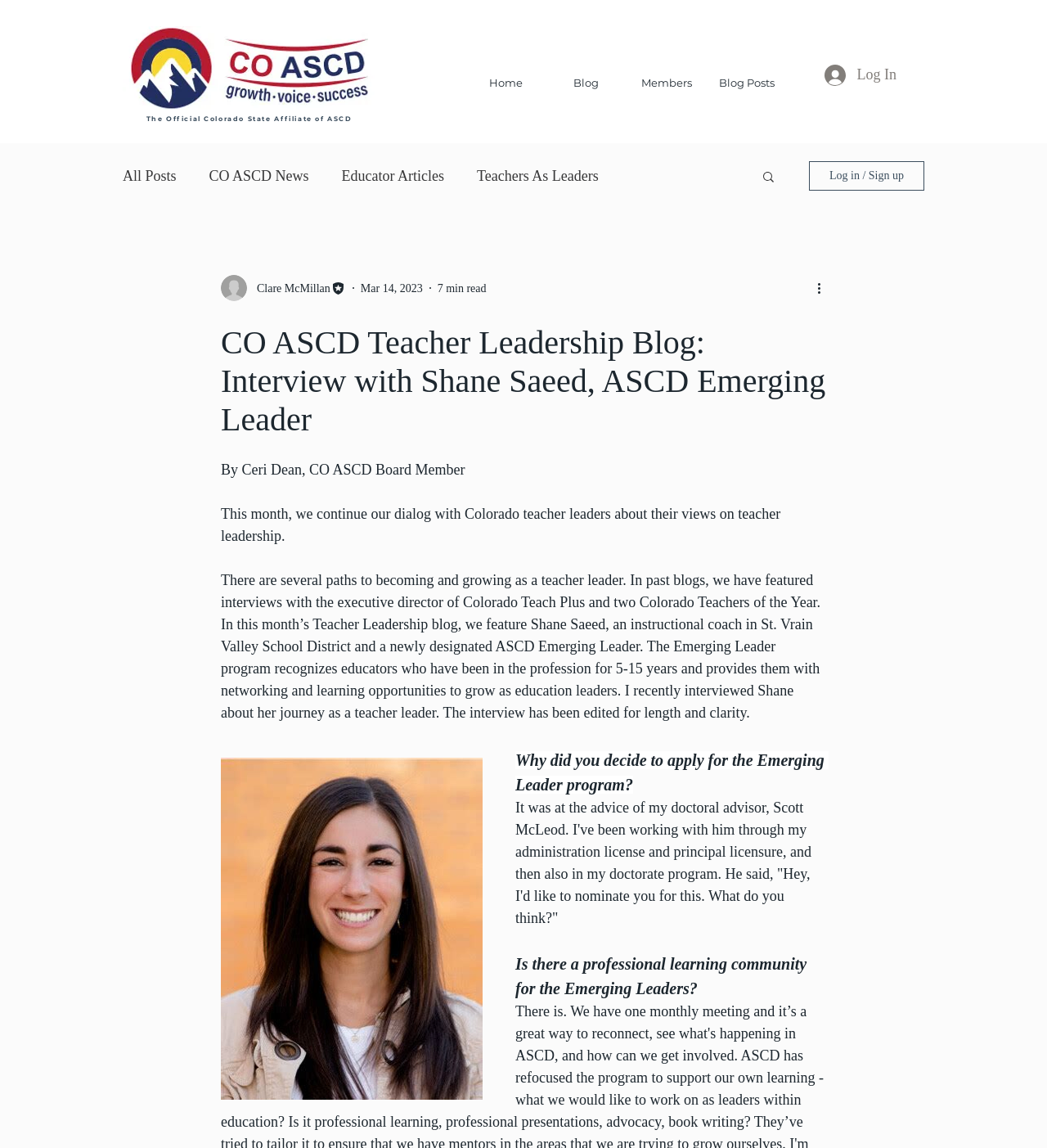Who is the author of the blog post?
Please provide a comprehensive answer based on the information in the image.

I found the answer by looking at the StaticText element with the text content 'By Ceri Dean, CO ASCD Board Member'. This indicates that Ceri Dean is the author of the blog post.